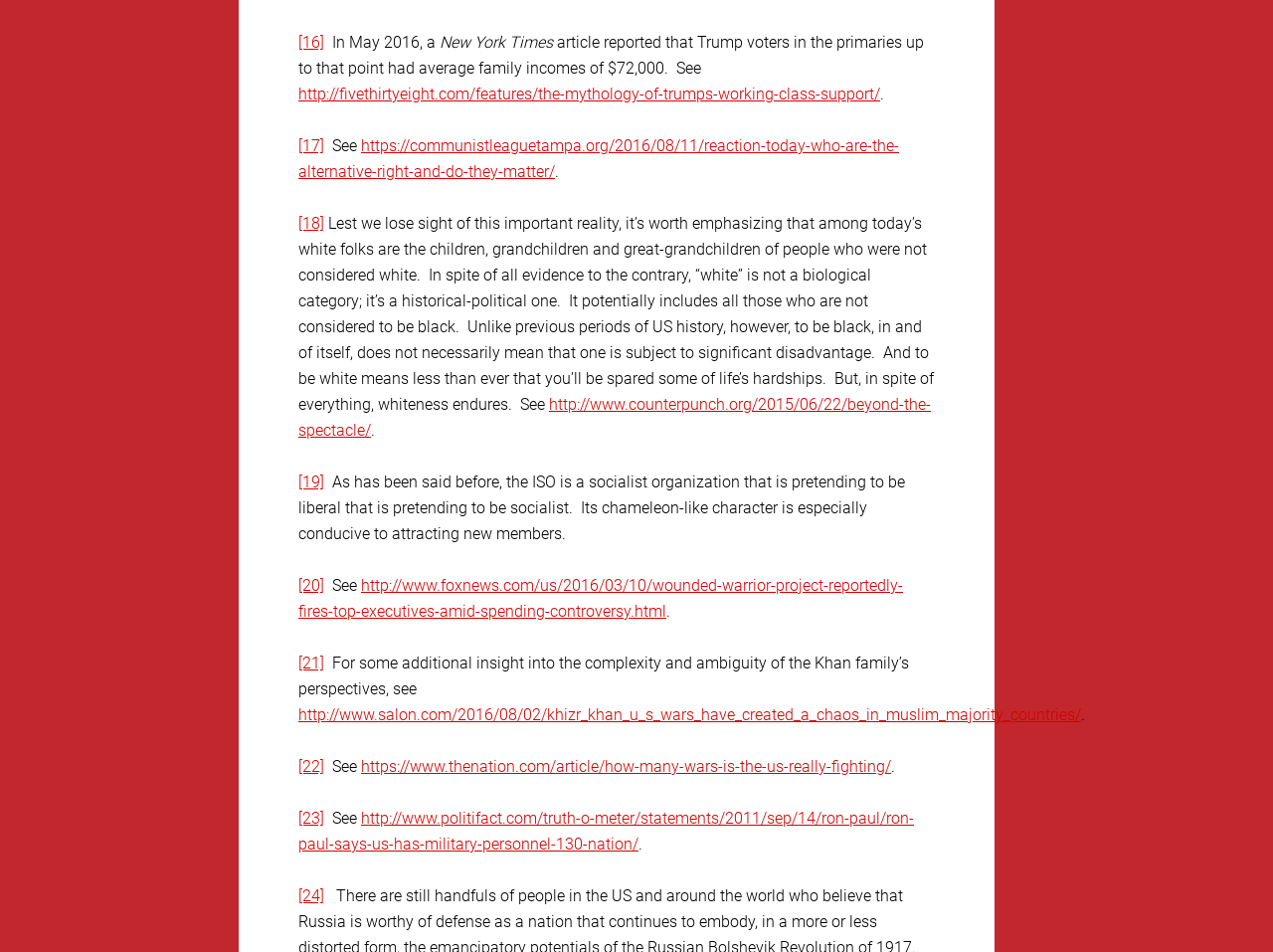Please respond to the question using a single word or phrase:
What is the average family income of Trump voters?

72,000